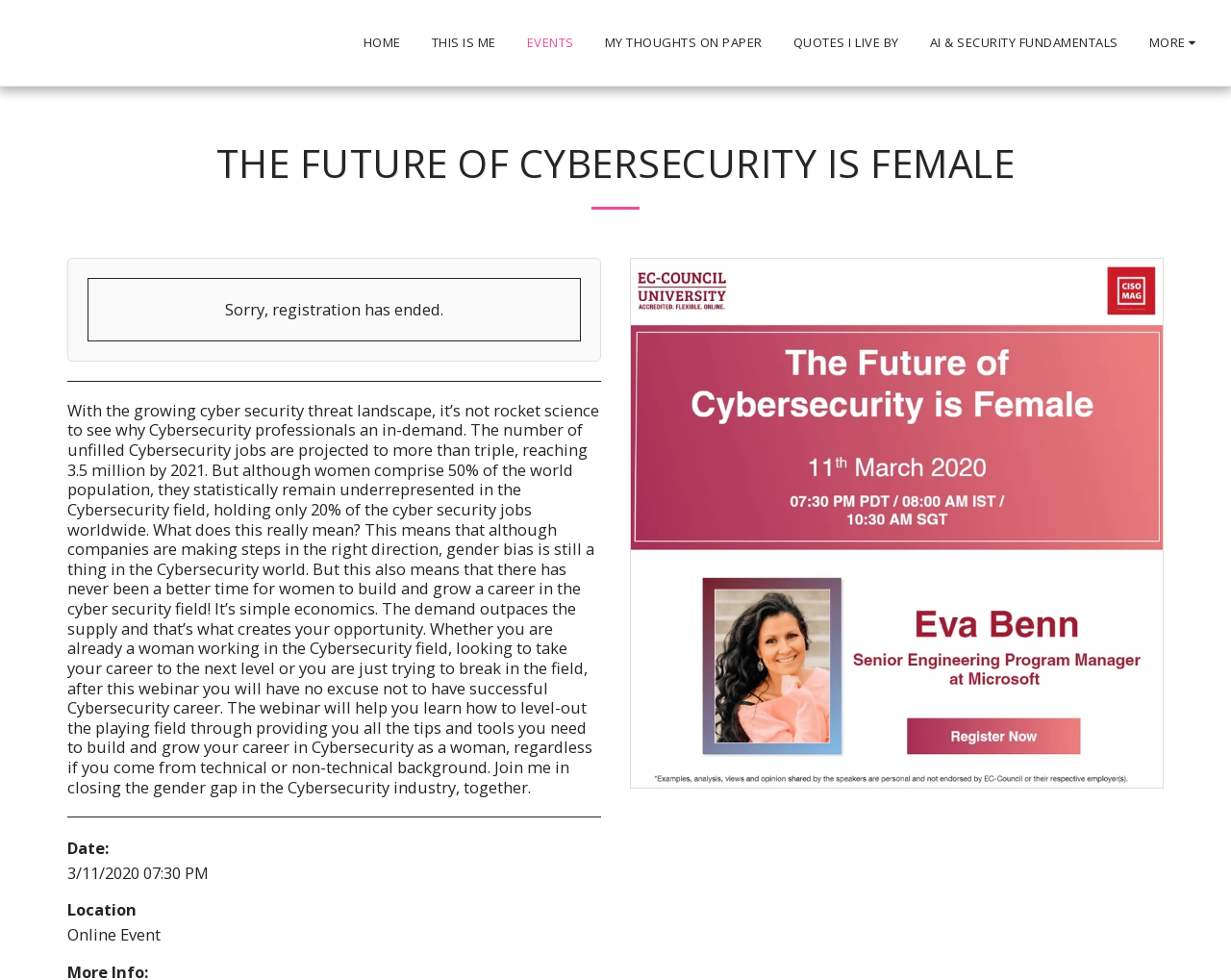Identify the bounding box coordinates necessary to click and complete the given instruction: "View the webinar details".

[0.055, 0.854, 0.088, 0.877]